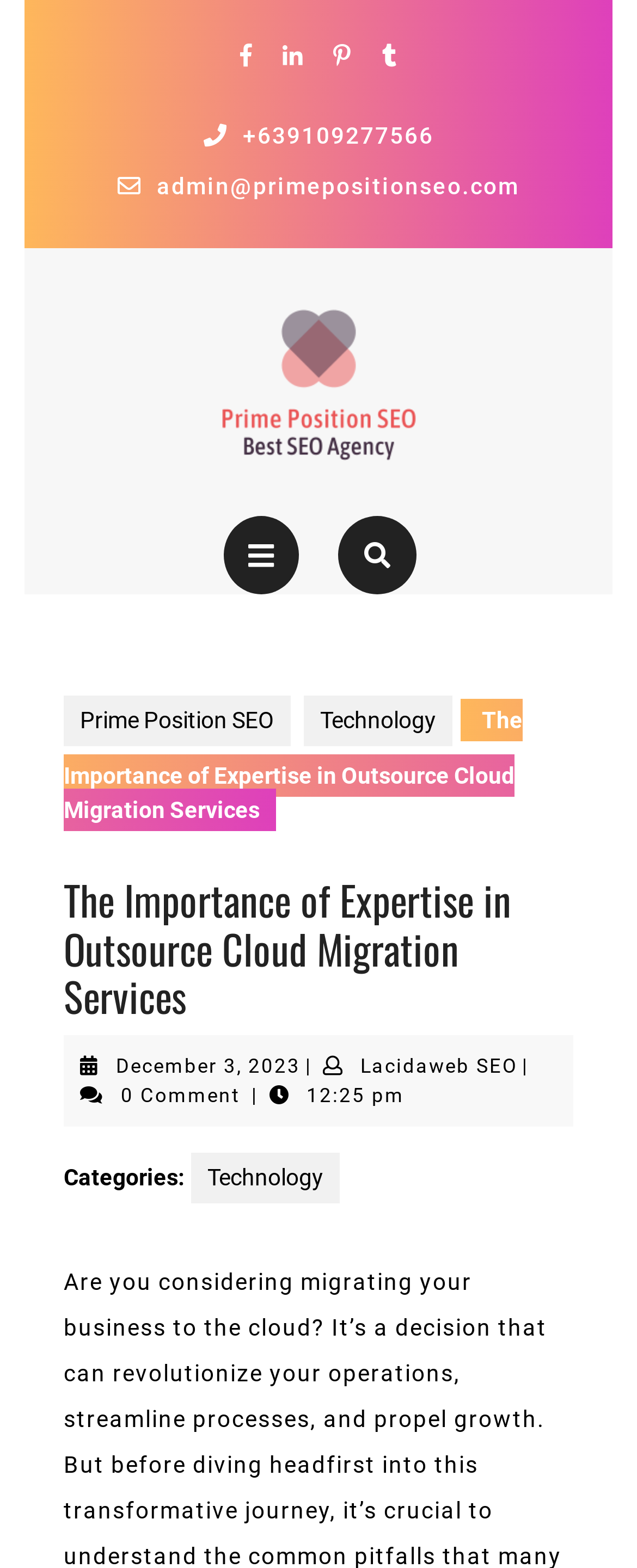How many comments are there on the article?
Examine the screenshot and reply with a single word or phrase.

0